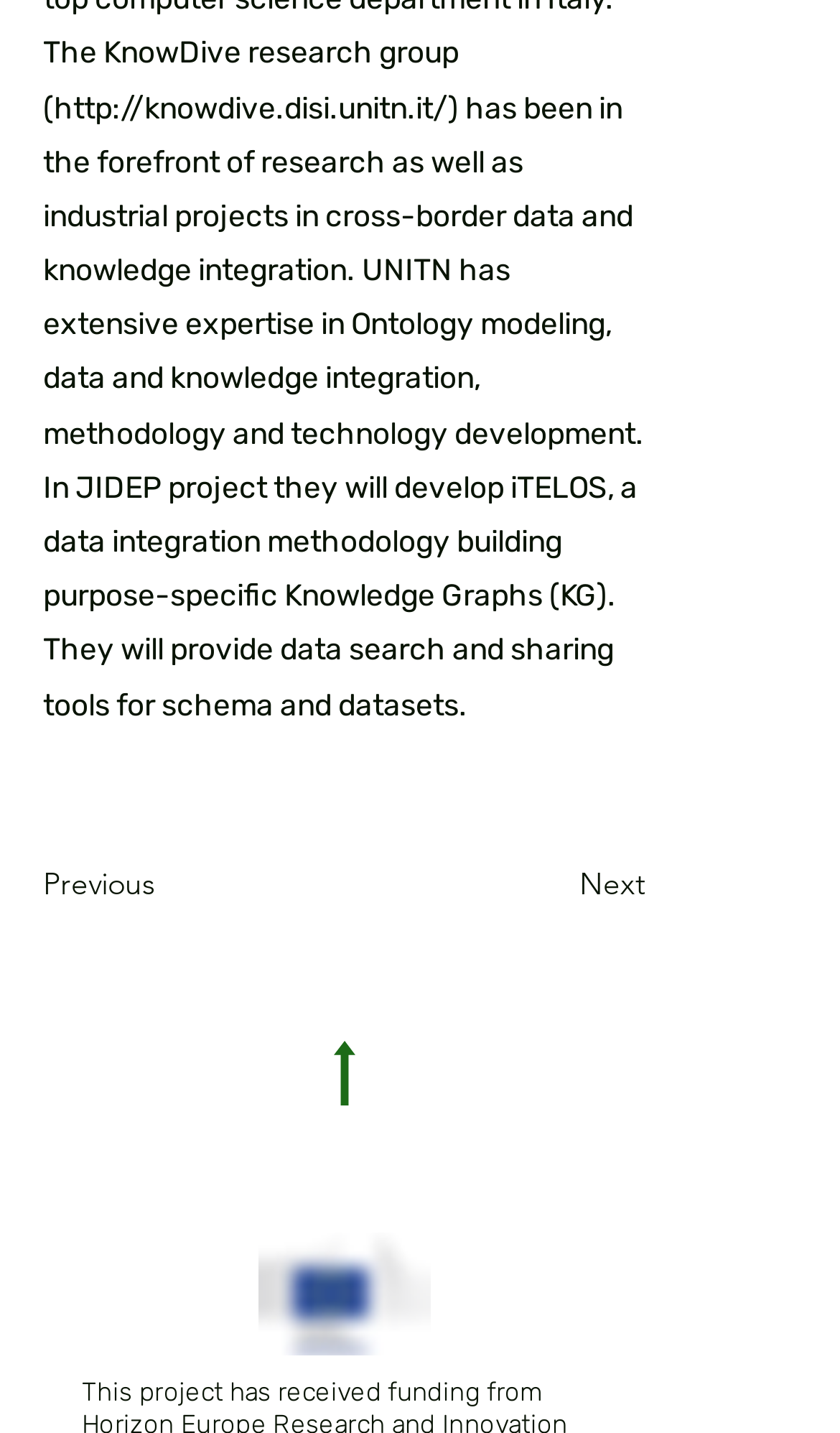What is the image at the bottom of the page?
Please provide a comprehensive answer based on the visual information in the image.

The image at the bottom of the page is EU_Resized.png, which is likely a logo or an icon related to the European Union.